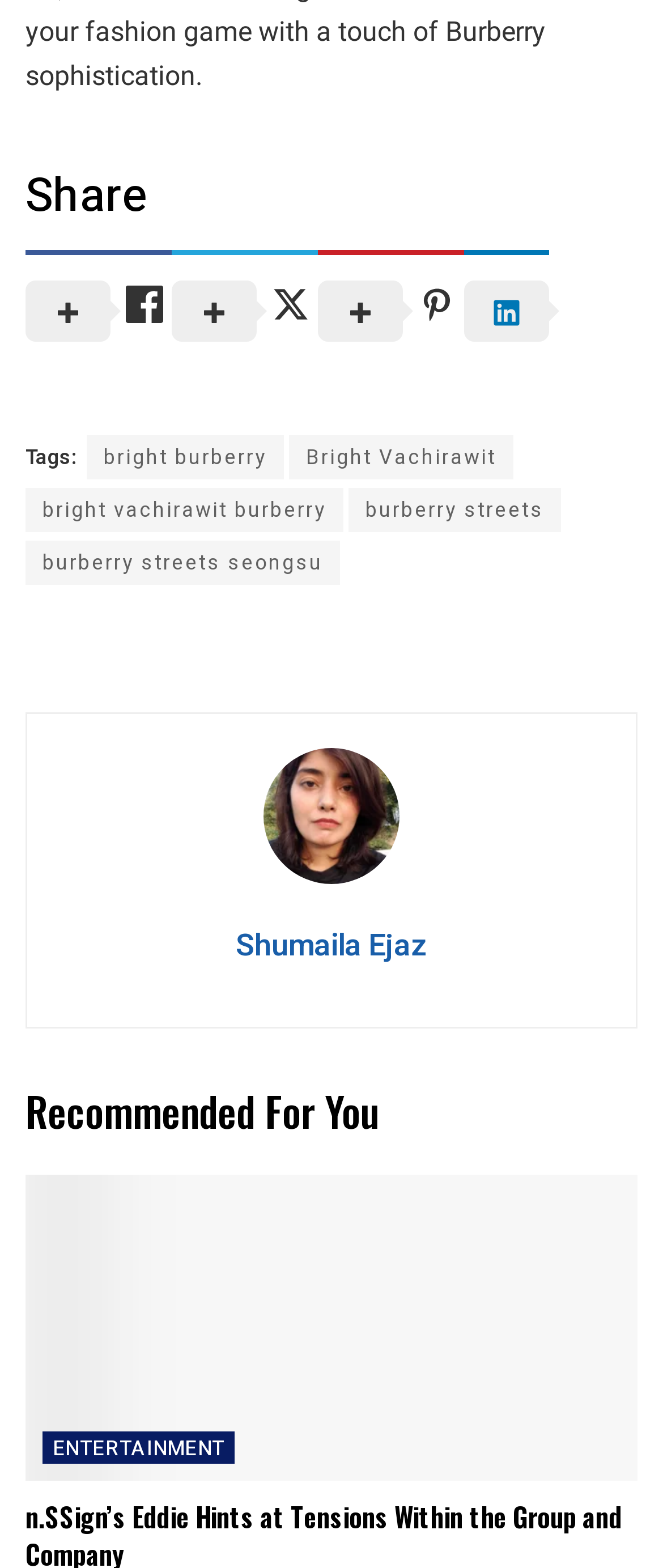Please locate the bounding box coordinates of the element that should be clicked to achieve the given instruction: "Click on the 'Share' heading".

[0.038, 0.105, 0.962, 0.145]